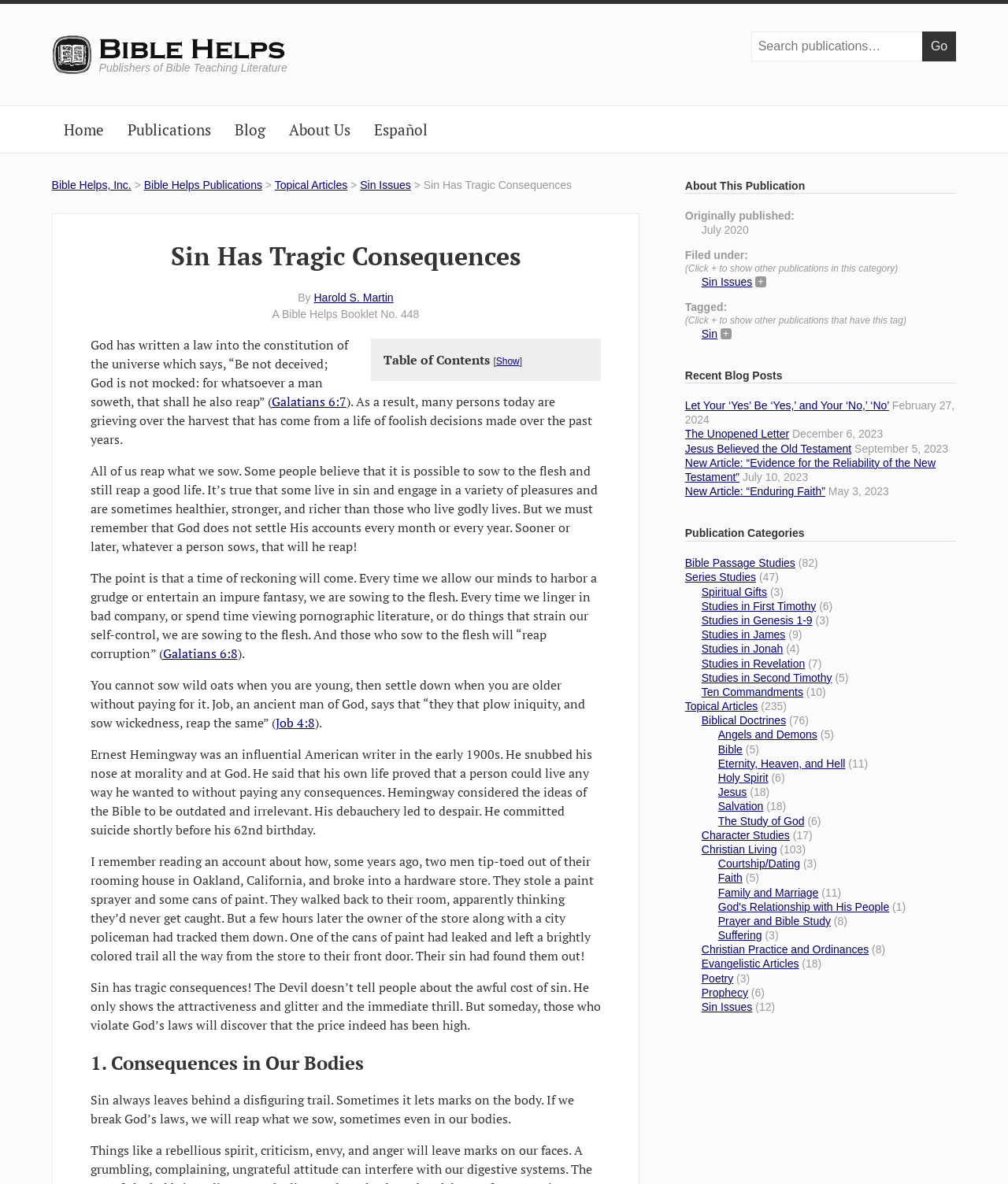Show the bounding box coordinates for the element that needs to be clicked to execute the following instruction: "Read about Our Implementation Strategy". Provide the coordinates in the form of four float numbers between 0 and 1, i.e., [left, top, right, bottom].

None